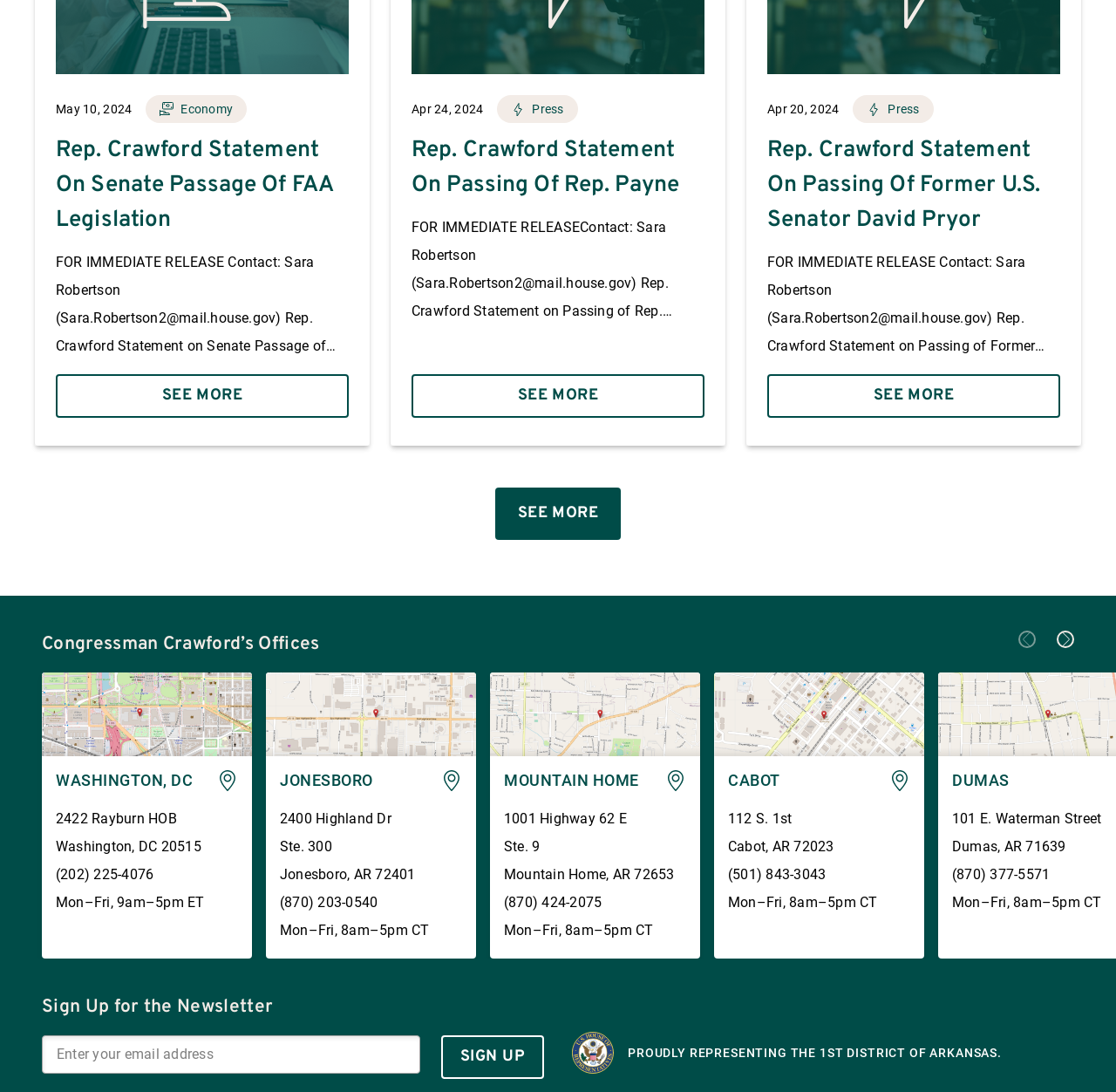Identify the coordinates of the bounding box for the element that must be clicked to accomplish the instruction: "Enter your email address".

[0.051, 0.953, 0.363, 0.978]